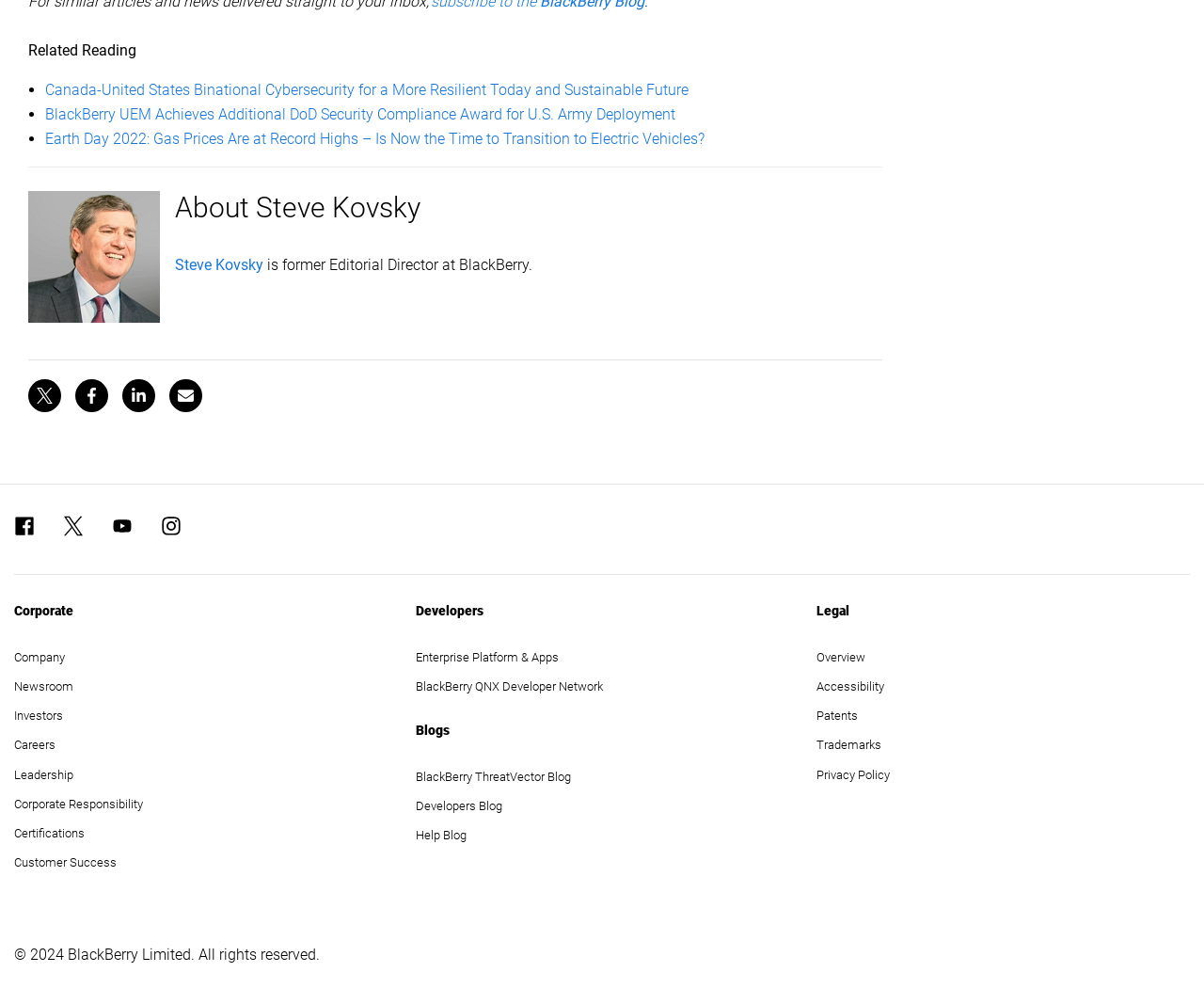Determine the bounding box coordinates of the section to be clicked to follow the instruction: "Visit BlackBerry Facebook Account". The coordinates should be given as four float numbers between 0 and 1, formatted as [left, top, right, bottom].

[0.012, 0.519, 0.029, 0.545]